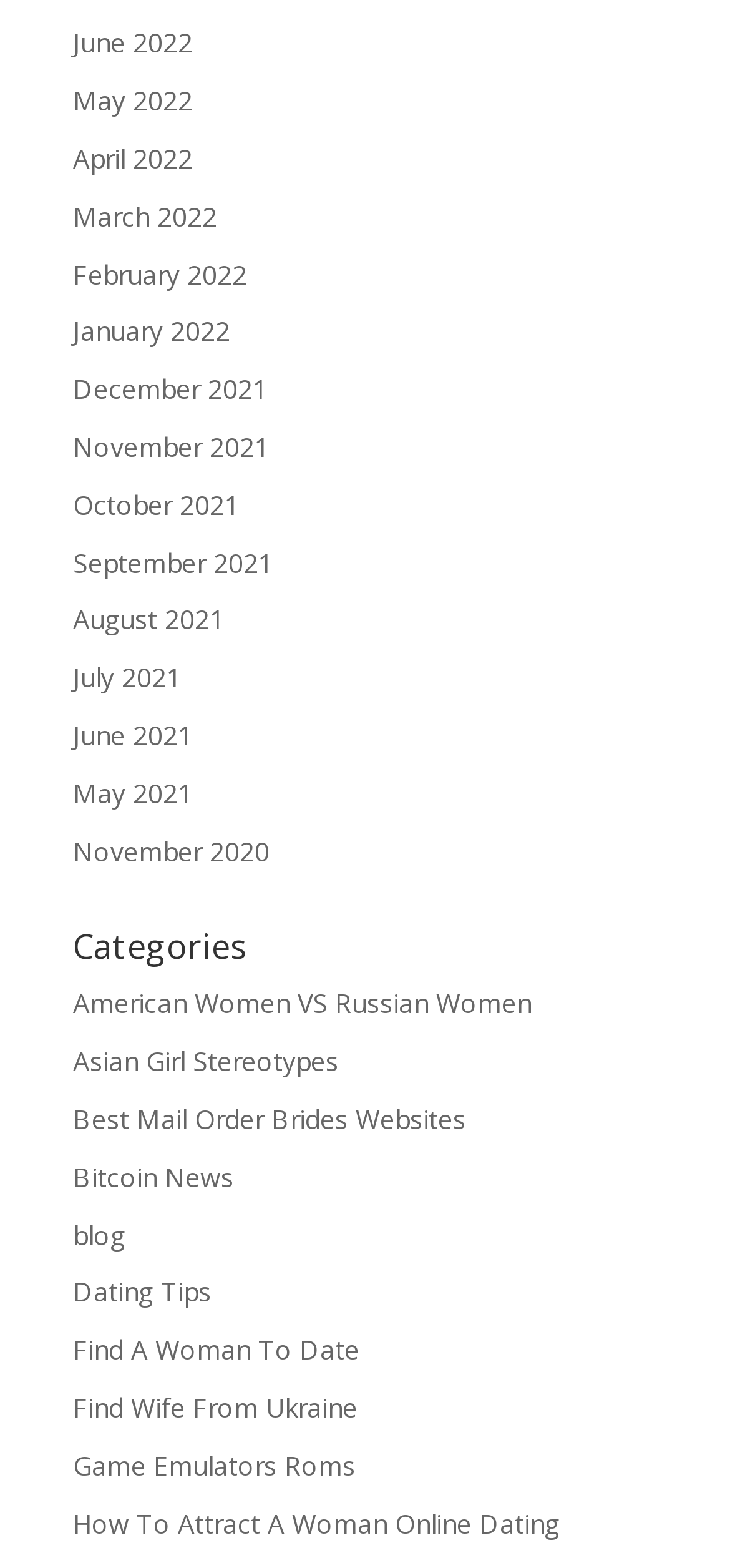Please identify the bounding box coordinates of the element's region that should be clicked to execute the following instruction: "Read Bitcoin News". The bounding box coordinates must be four float numbers between 0 and 1, i.e., [left, top, right, bottom].

[0.1, 0.739, 0.321, 0.762]